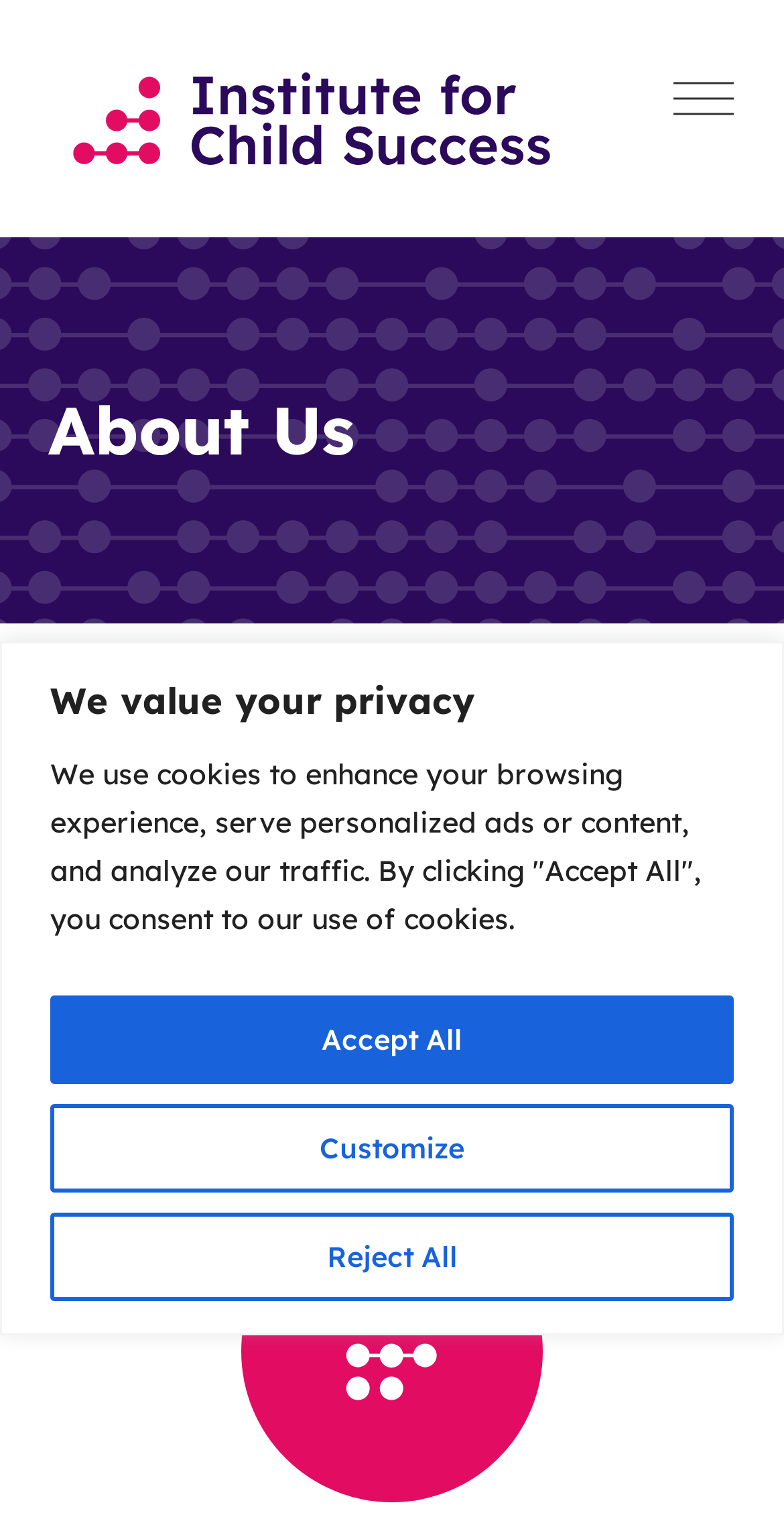Can you find the bounding box coordinates for the UI element given this description: "Reject All"? Provide the coordinates as four float numbers between 0 and 1: [left, top, right, bottom].

[0.064, 0.799, 0.936, 0.857]